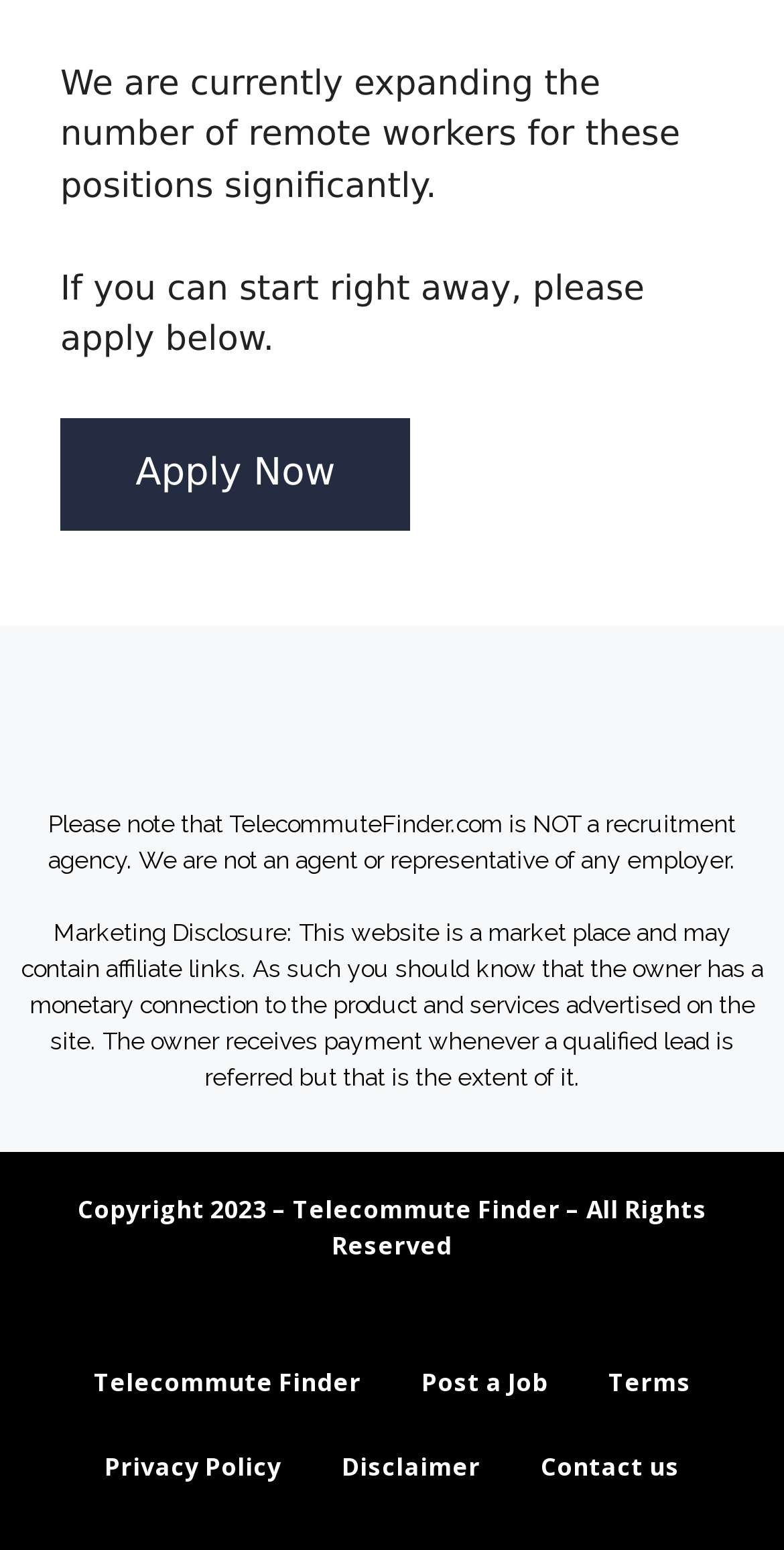Please answer the following question using a single word or phrase: 
What type of jobs are available on this website?

Remote jobs